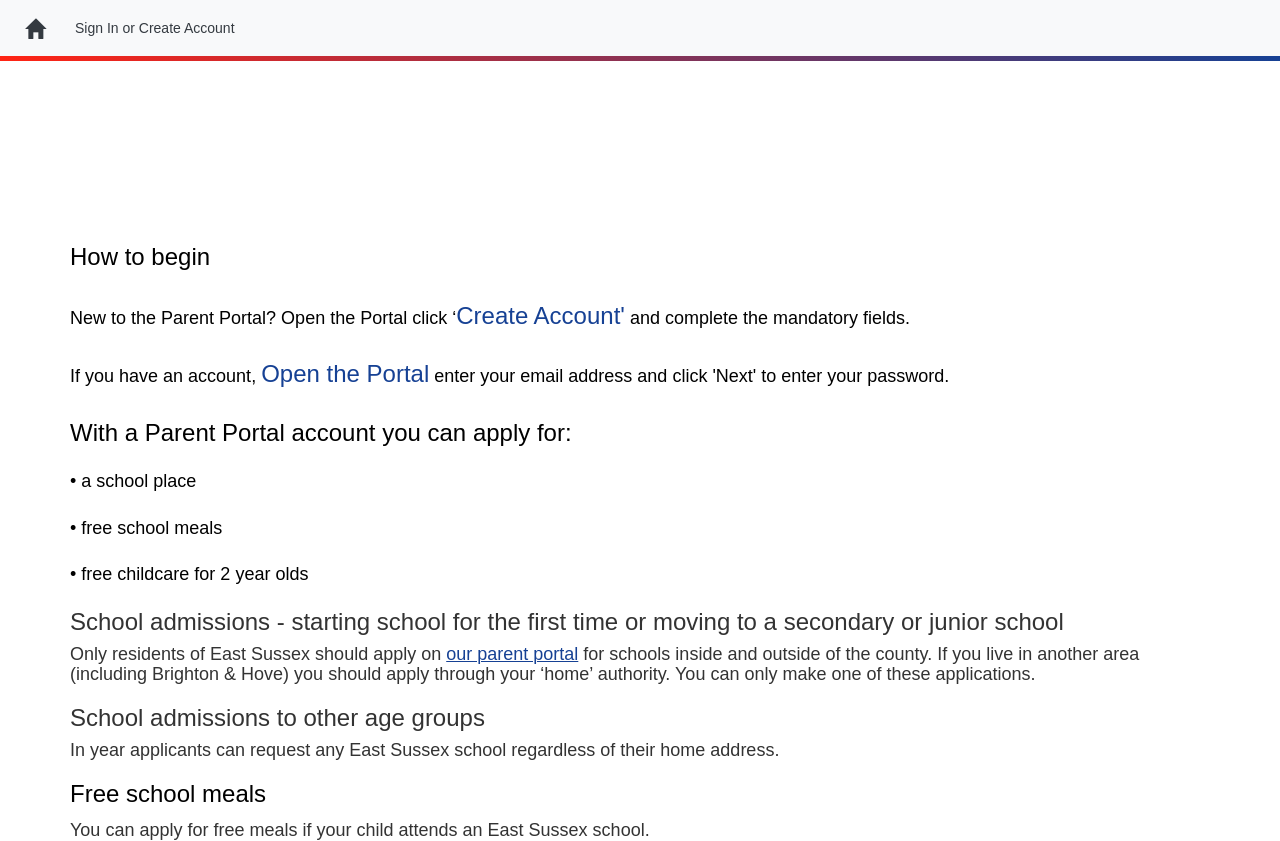What types of school admissions can I apply for?
Please ensure your answer is as detailed and informative as possible.

The webpage outlines the different types of school admissions that can be applied for through the Parent Portal, including starting school for the first time or moving to a secondary or junior school. This is mentioned in the section about school admissions.